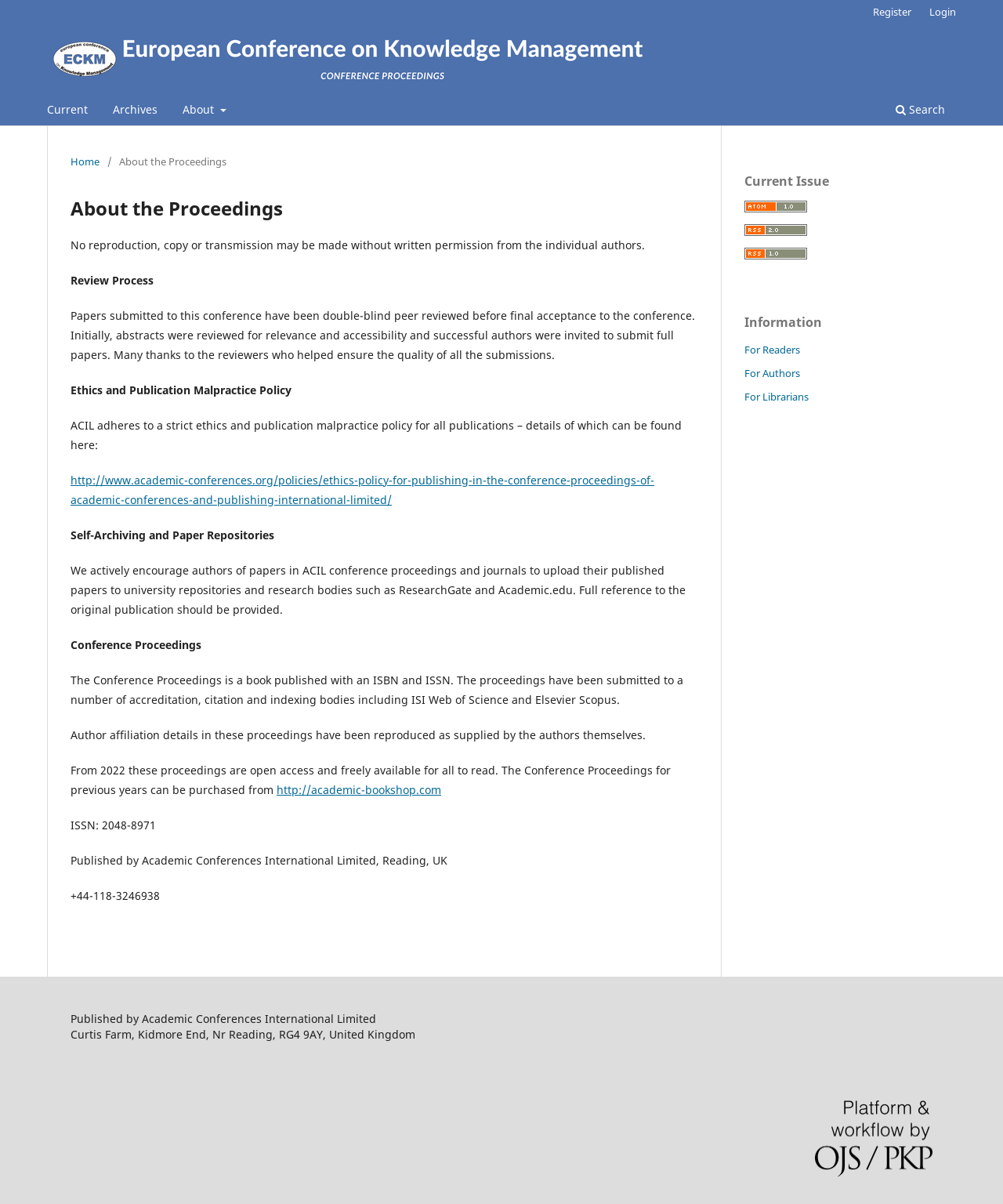Based on the description "alt="RSS2 logo"", find the bounding box of the specified UI element.

[0.742, 0.186, 0.805, 0.199]